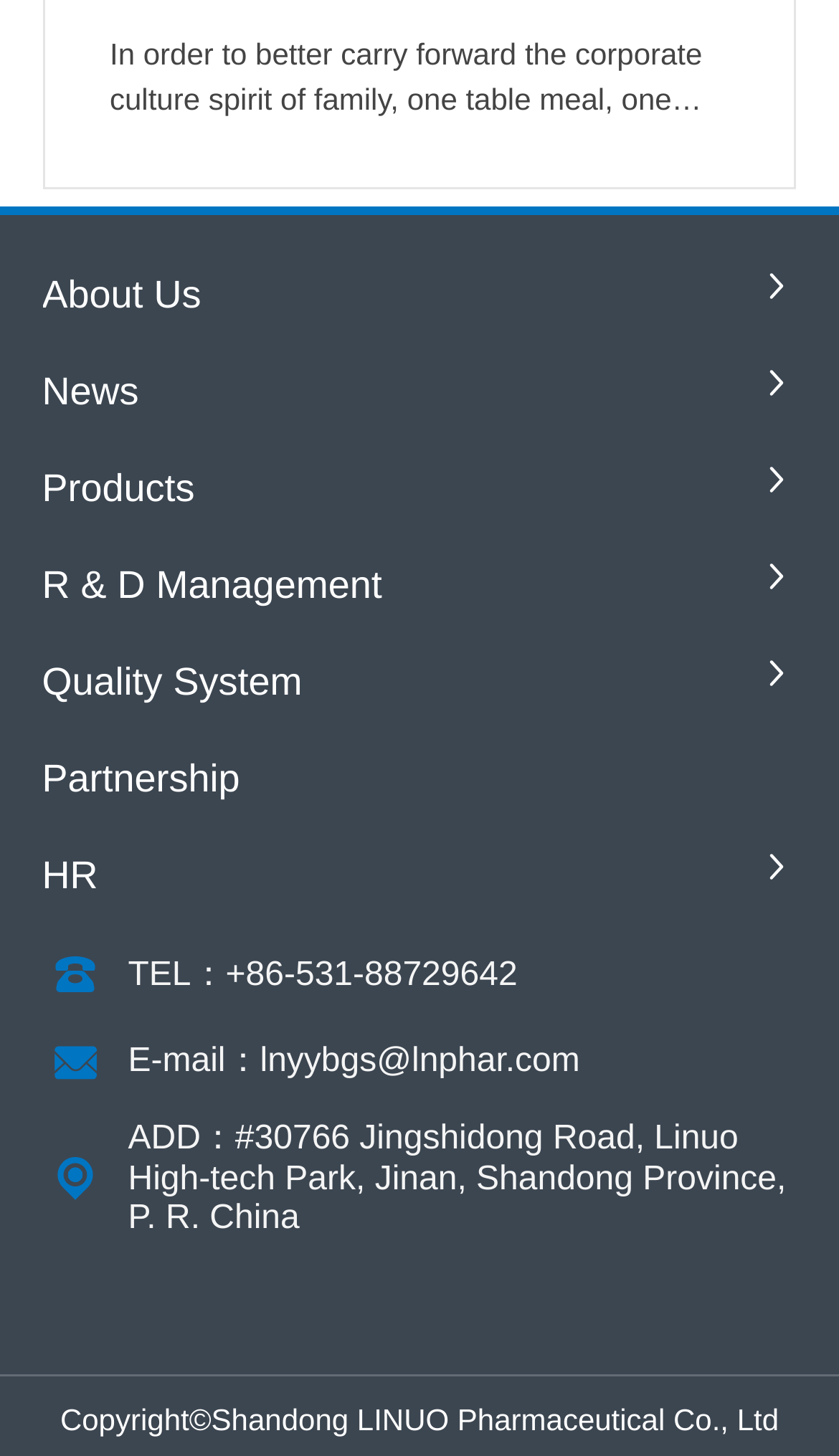Locate the bounding box coordinates of the area that needs to be clicked to fulfill the following instruction: "Explore Products". The coordinates should be in the format of four float numbers between 0 and 1, namely [left, top, right, bottom].

[0.05, 0.315, 0.232, 0.359]